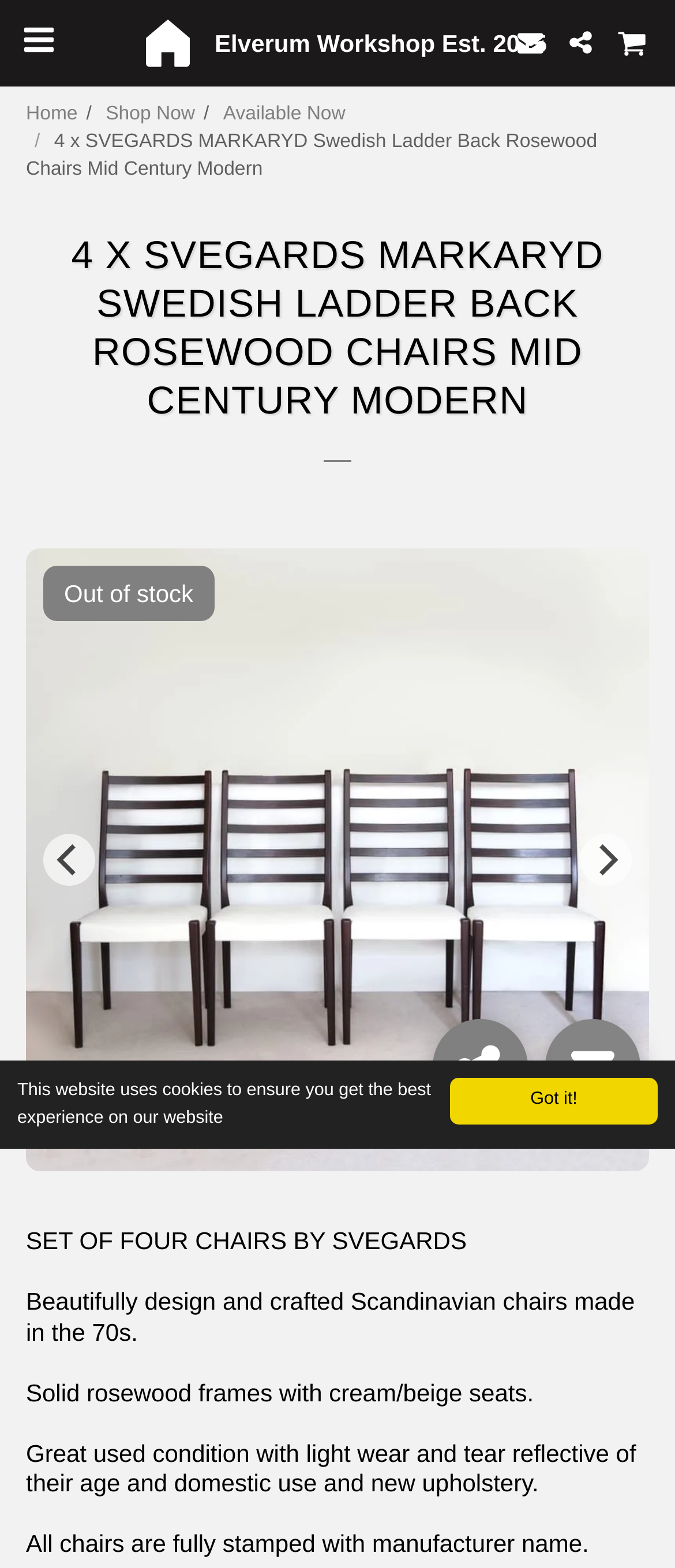What is the material of the chair frames?
Based on the visual content, answer with a single word or a brief phrase.

Solid rosewood